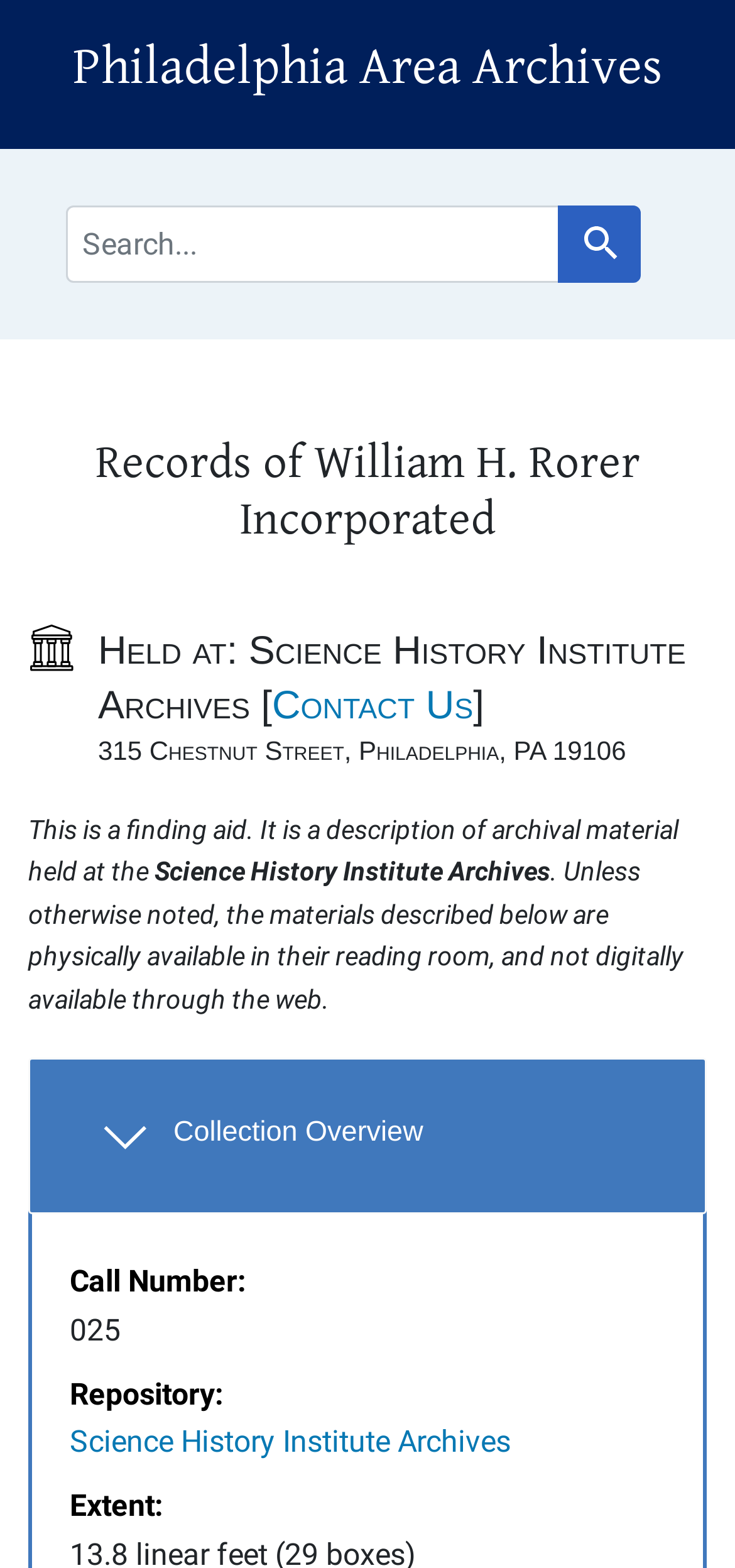Review the image closely and give a comprehensive answer to the question: What is the name of the archives?

The name of the archives can be found in the heading element 'Philadelphia Area Archives' with bounding box coordinates [0.051, 0.024, 0.949, 0.064]. This heading is a child of the root element and is likely to be a prominent title on the webpage.